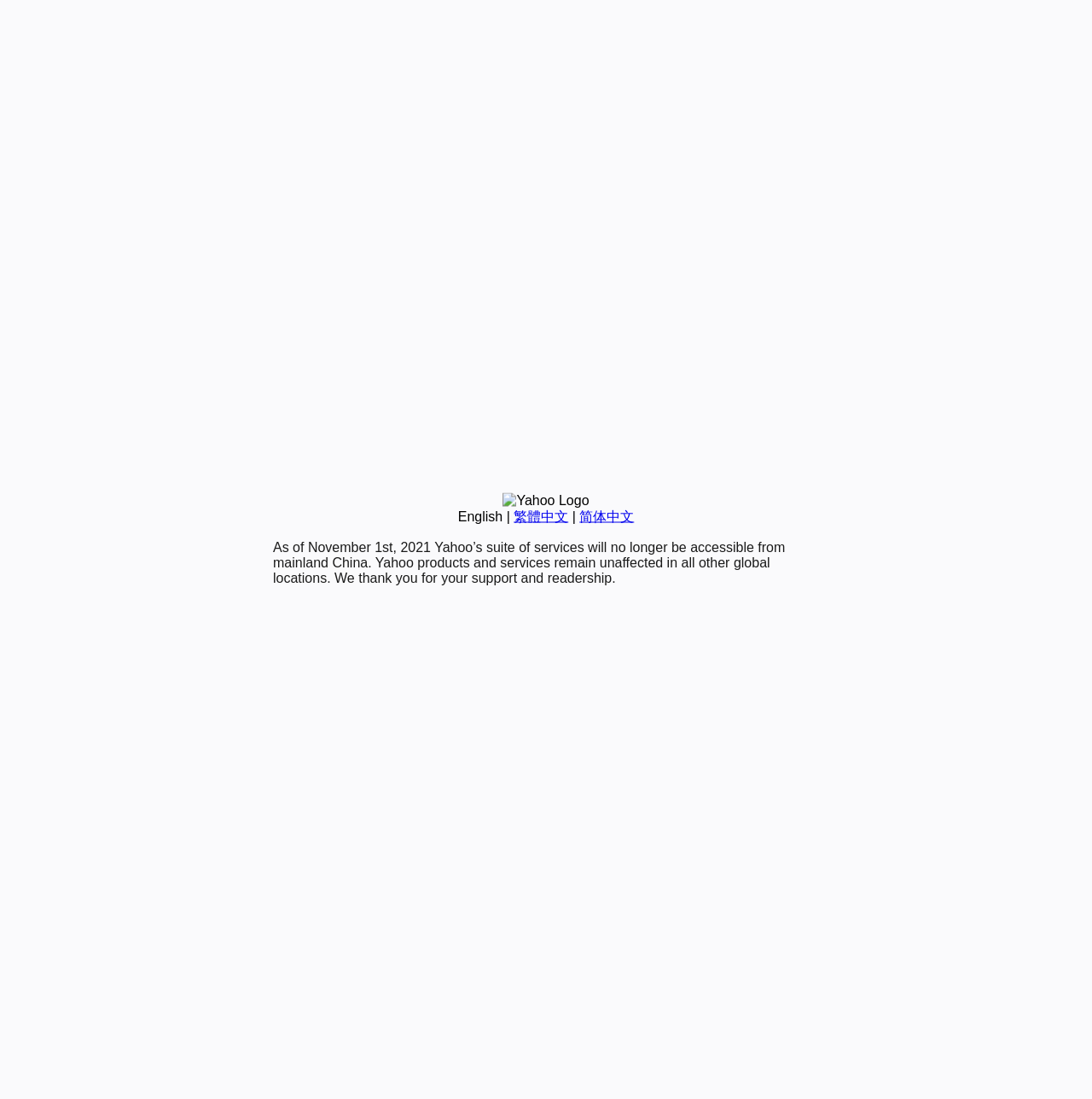Locate the bounding box of the UI element defined by this description: "繁體中文". The coordinates should be given as four float numbers between 0 and 1, formatted as [left, top, right, bottom].

[0.47, 0.463, 0.52, 0.476]